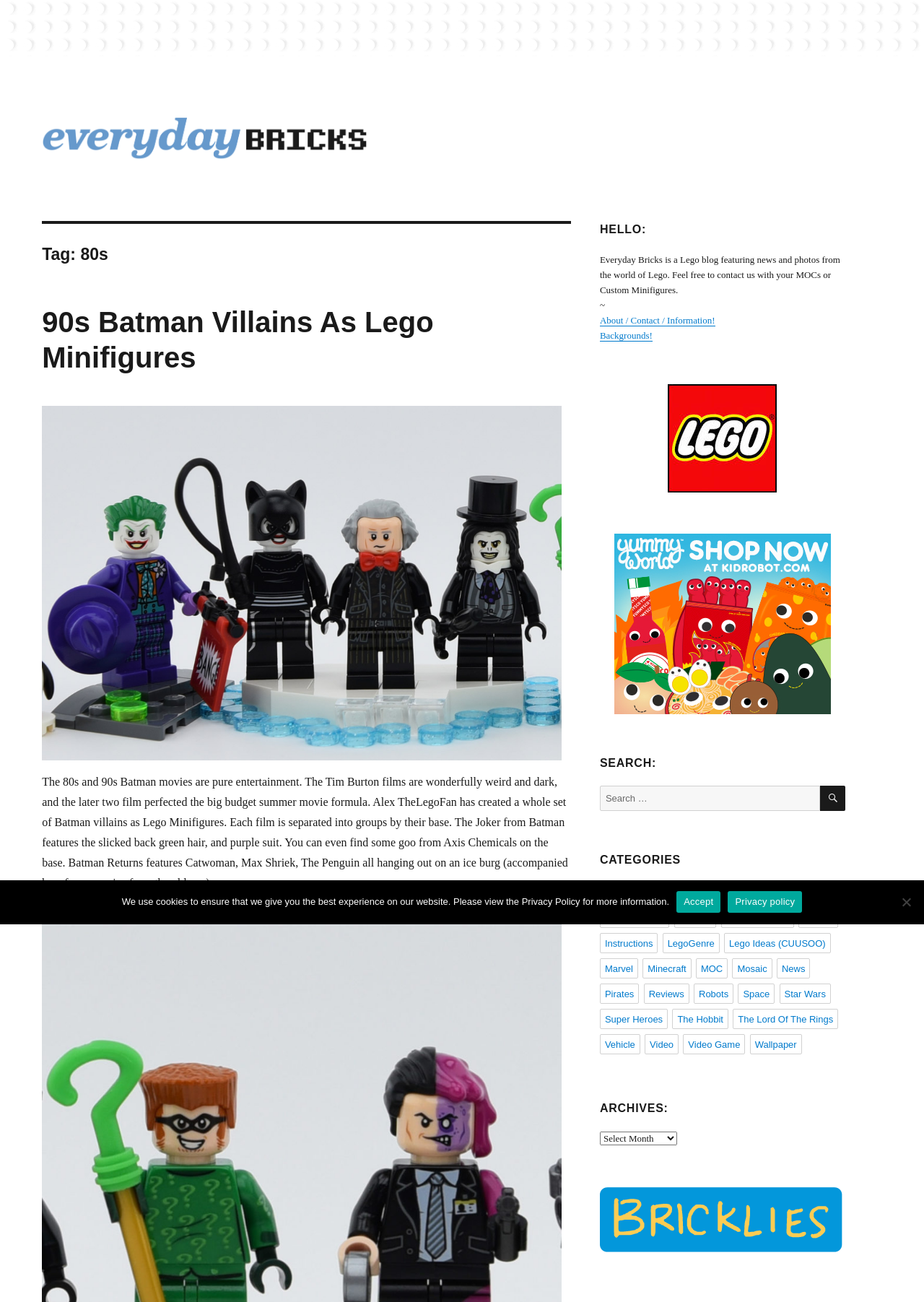Please answer the following question using a single word or phrase: What is the topic of the first Lego minifigures mentioned?

90s Batman Villains